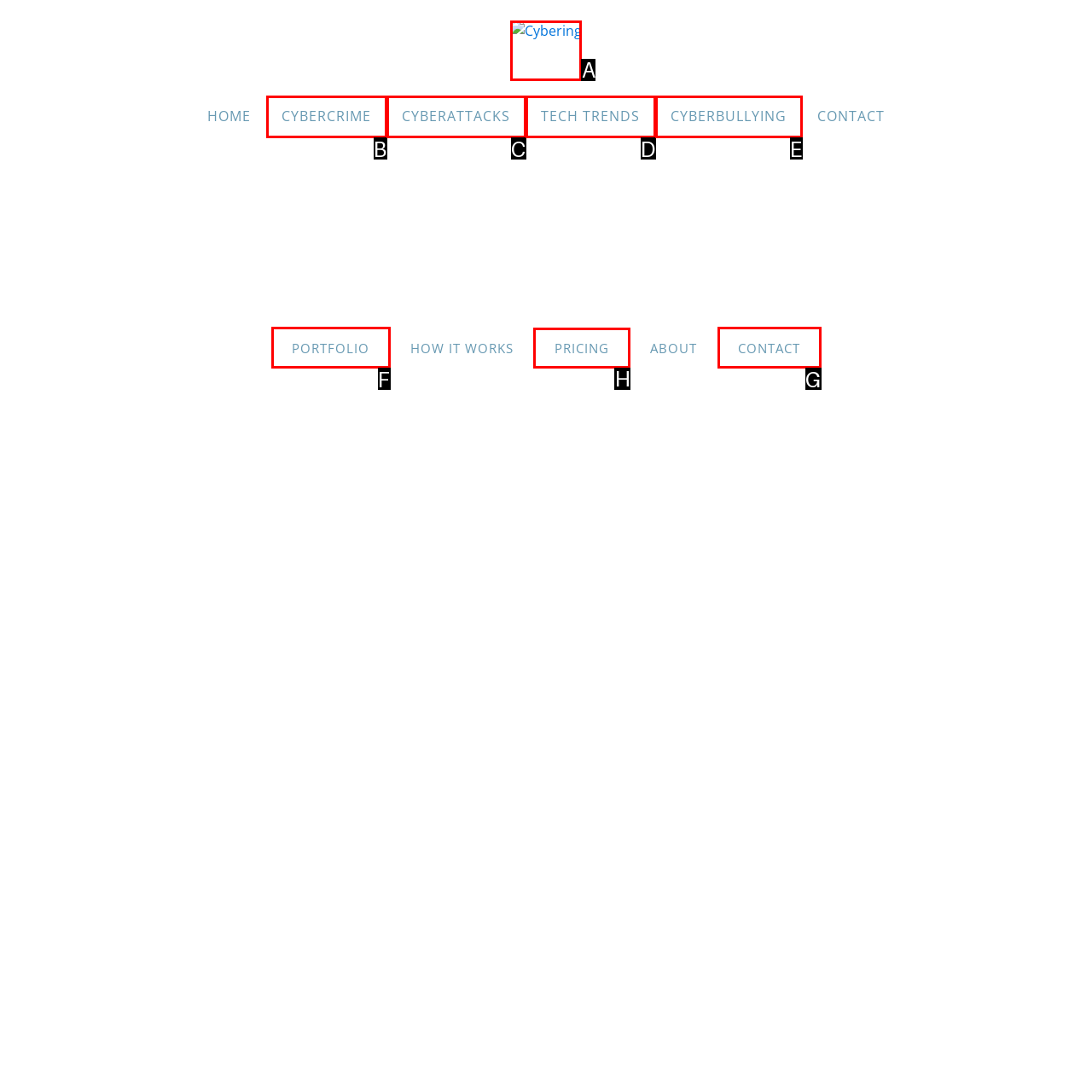Identify which HTML element should be clicked to fulfill this instruction: check pricing Reply with the correct option's letter.

H